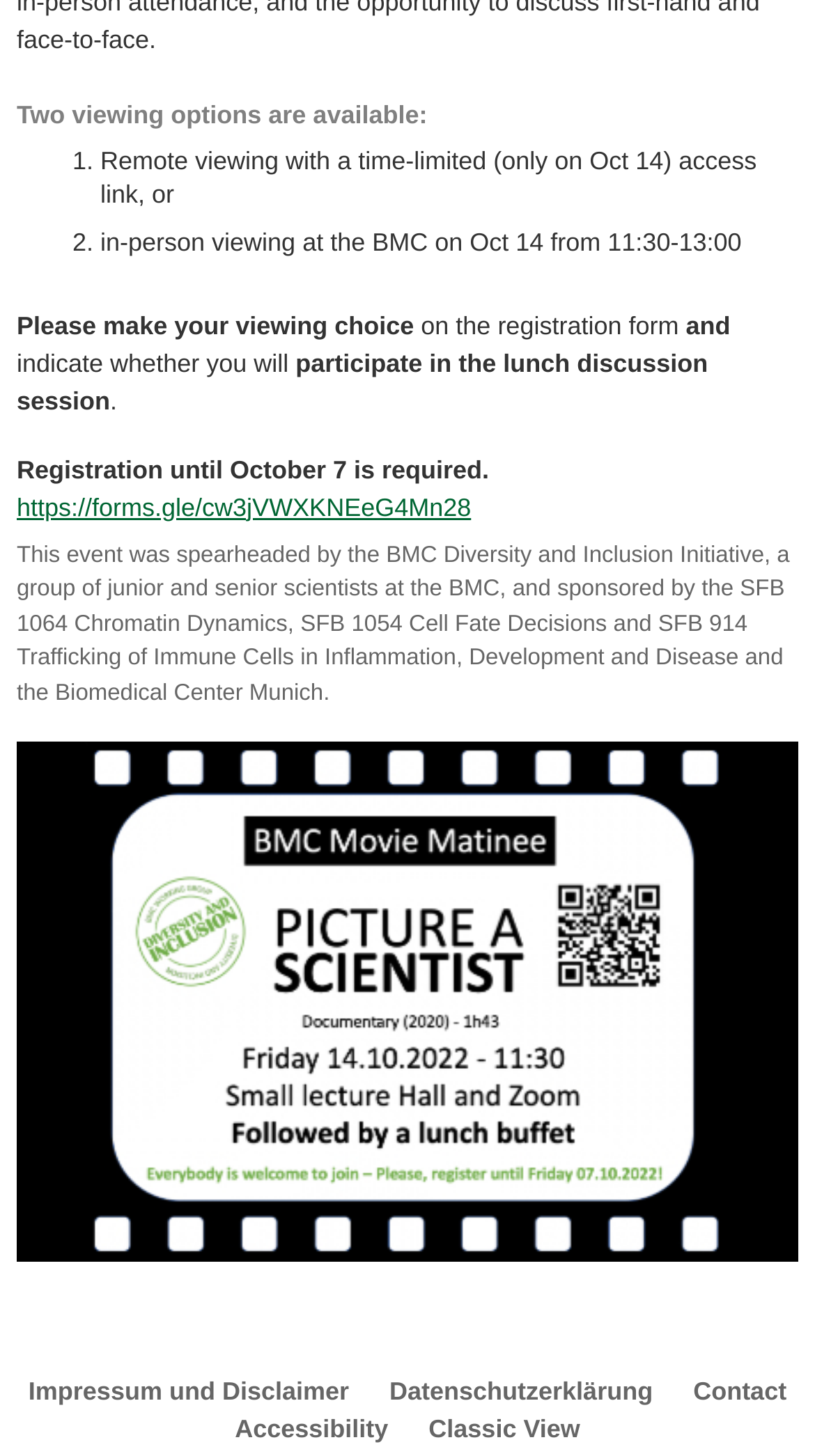Given the content of the image, can you provide a detailed answer to the question?
What is the deadline for registration?

According to the webpage, registration is required until October 7, which implies that the deadline for registration is October 7.